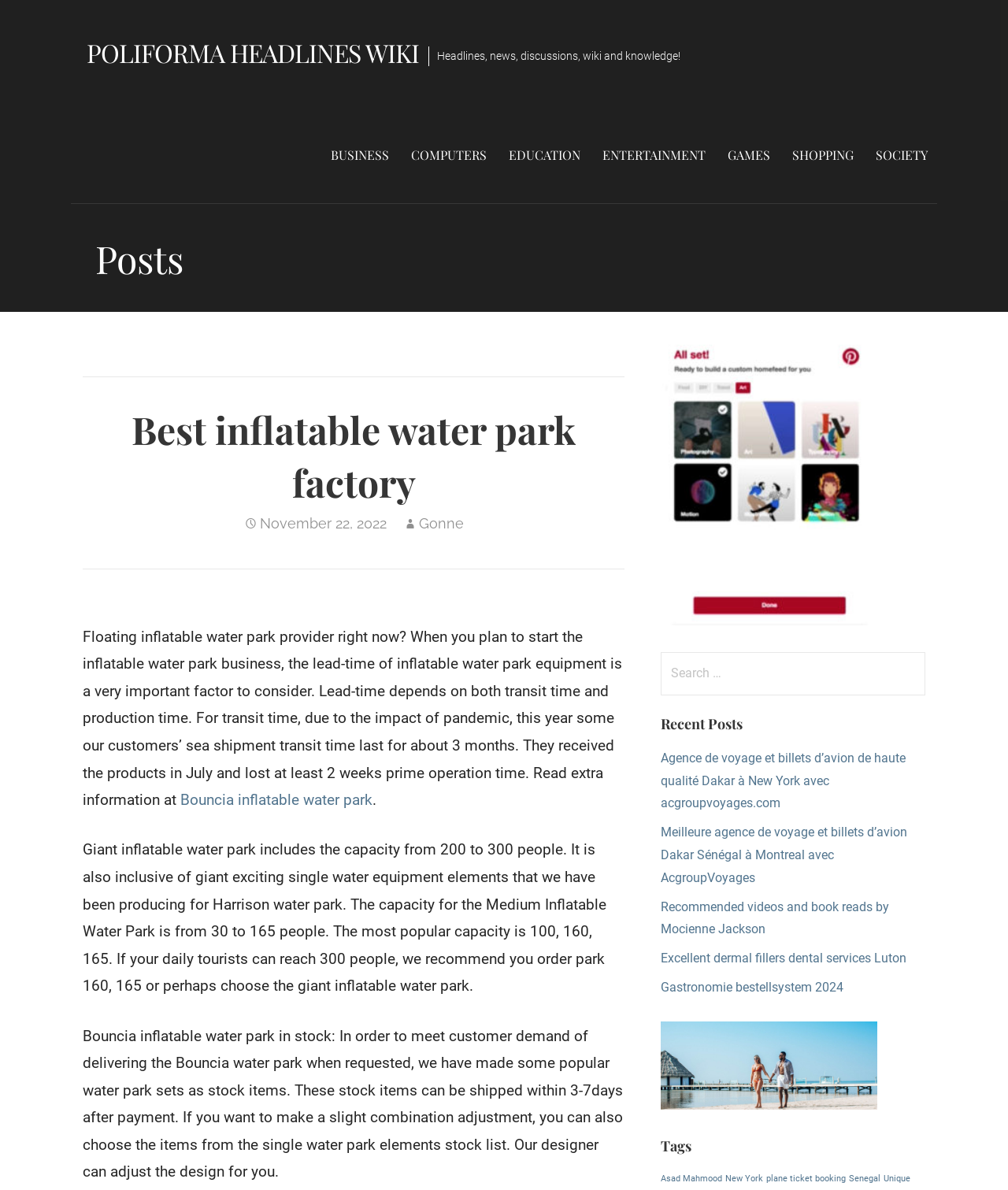Determine the bounding box coordinates of the clickable region to execute the instruction: "Go to HOME". The coordinates should be four float numbers between 0 and 1, denoted as [left, top, right, bottom].

None